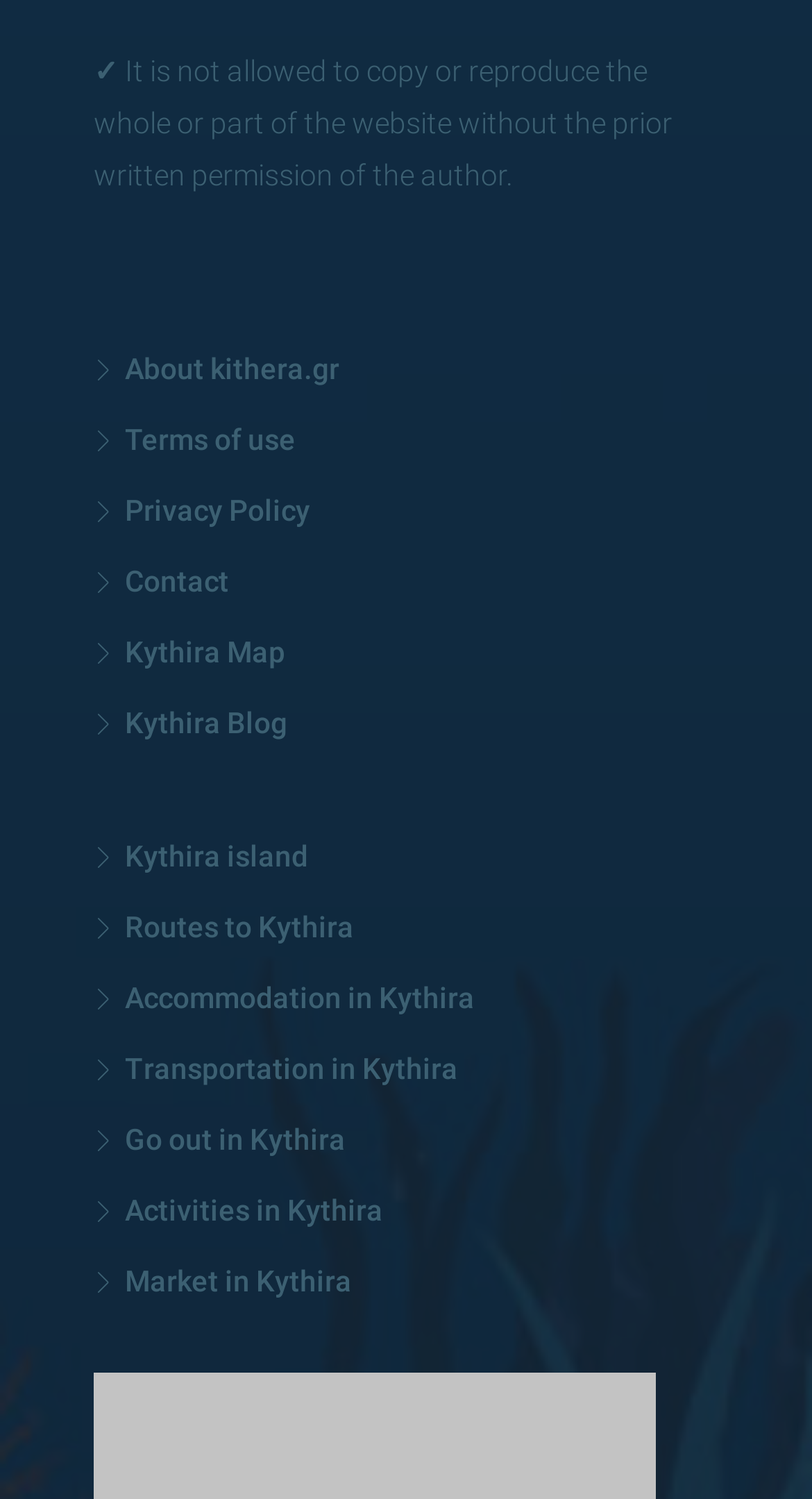Find the bounding box coordinates of the element you need to click on to perform this action: 'Check Accommodation in Kythira'. The coordinates should be represented by four float values between 0 and 1, in the format [left, top, right, bottom].

[0.115, 0.654, 0.585, 0.676]